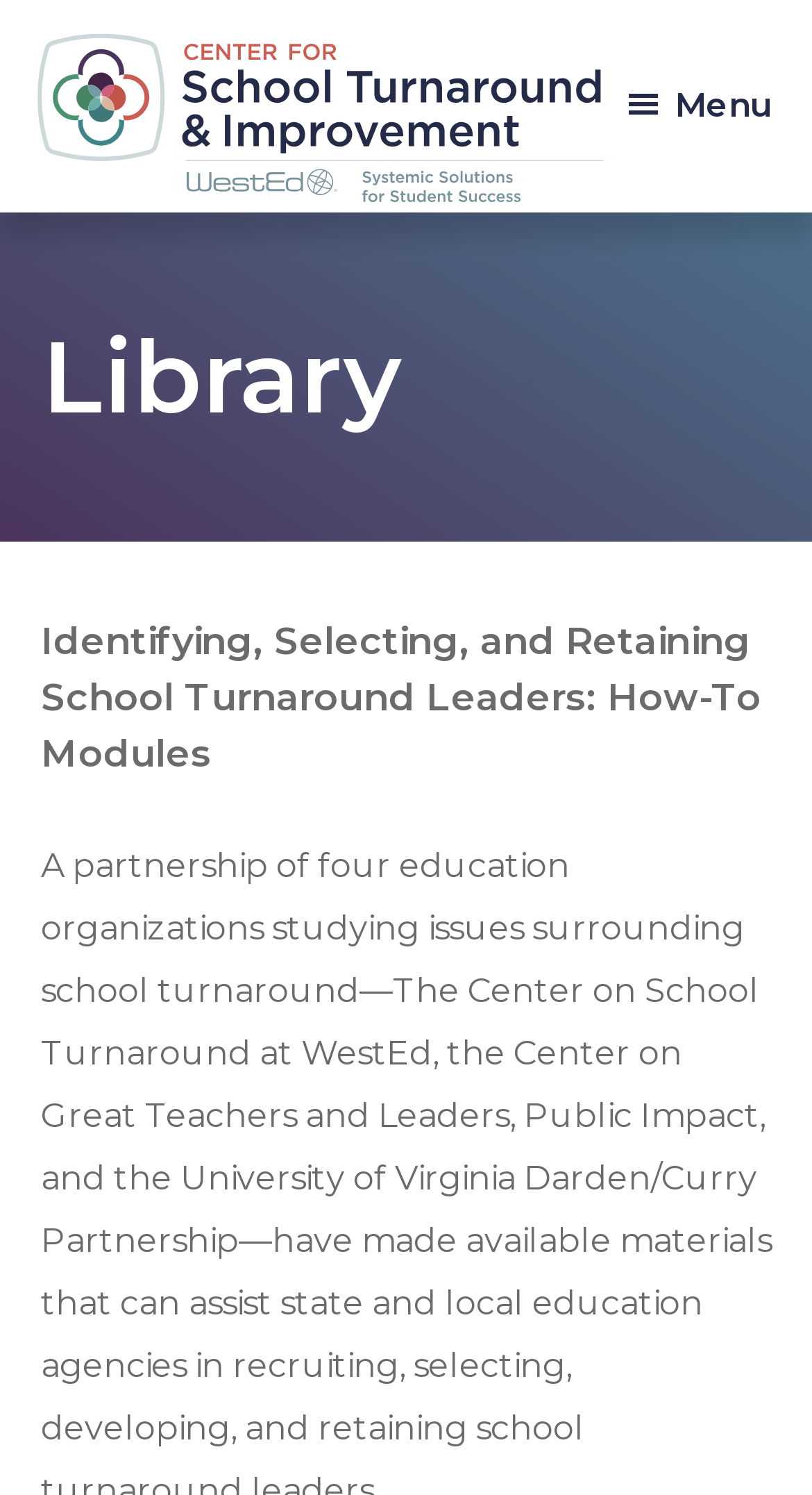What is the section above the main content?
Can you provide a detailed and comprehensive answer to the question?

I examined the heading above the main content and found that it is 'Library', which suggests that the section above the main content is related to a library or a collection of resources.